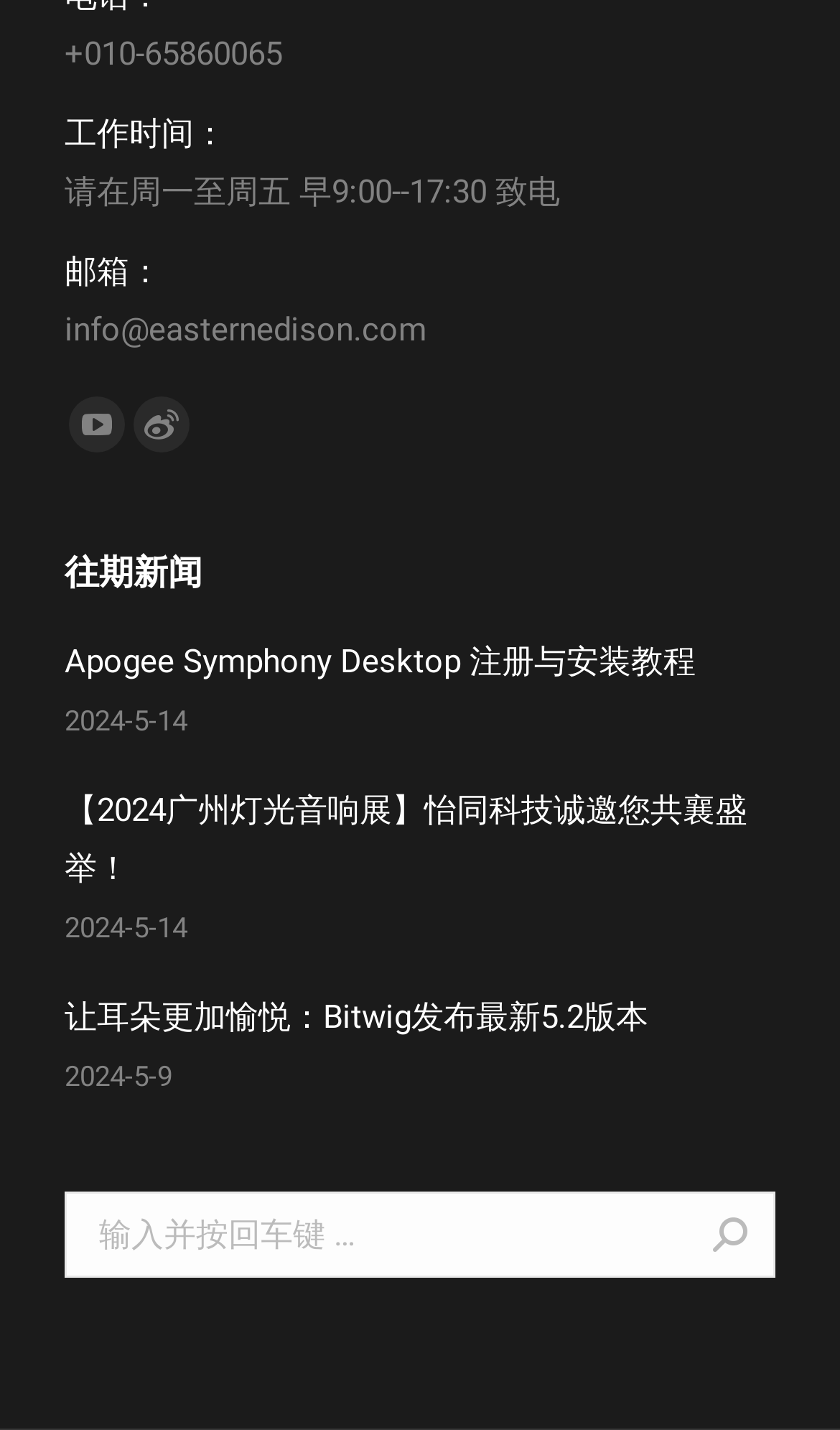Kindly determine the bounding box coordinates of the area that needs to be clicked to fulfill this instruction: "Read the news about Apogee Symphony Desktop".

[0.077, 0.443, 0.828, 0.484]